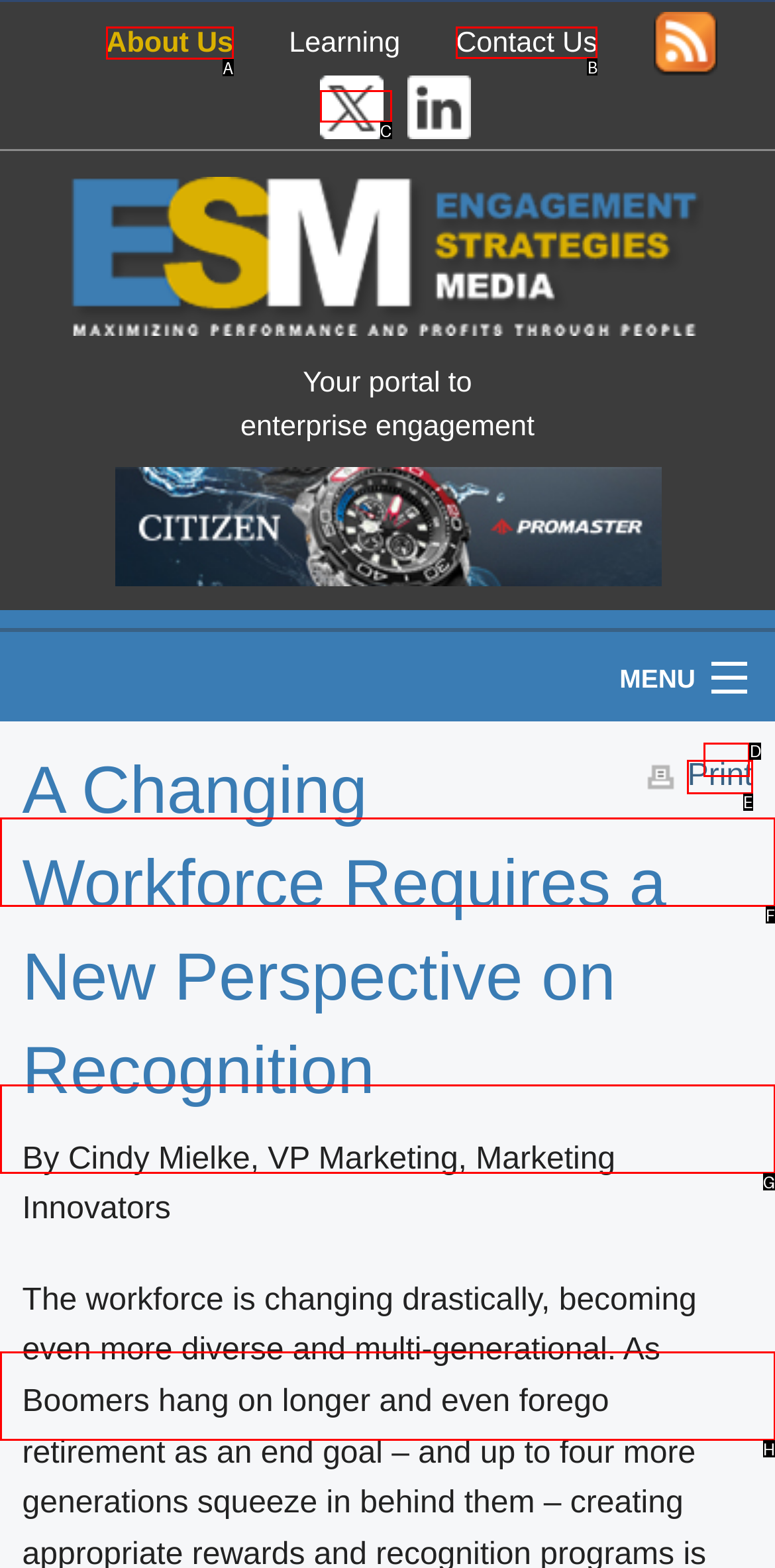Which option should I select to accomplish the task: Click on About Us? Respond with the corresponding letter from the given choices.

A